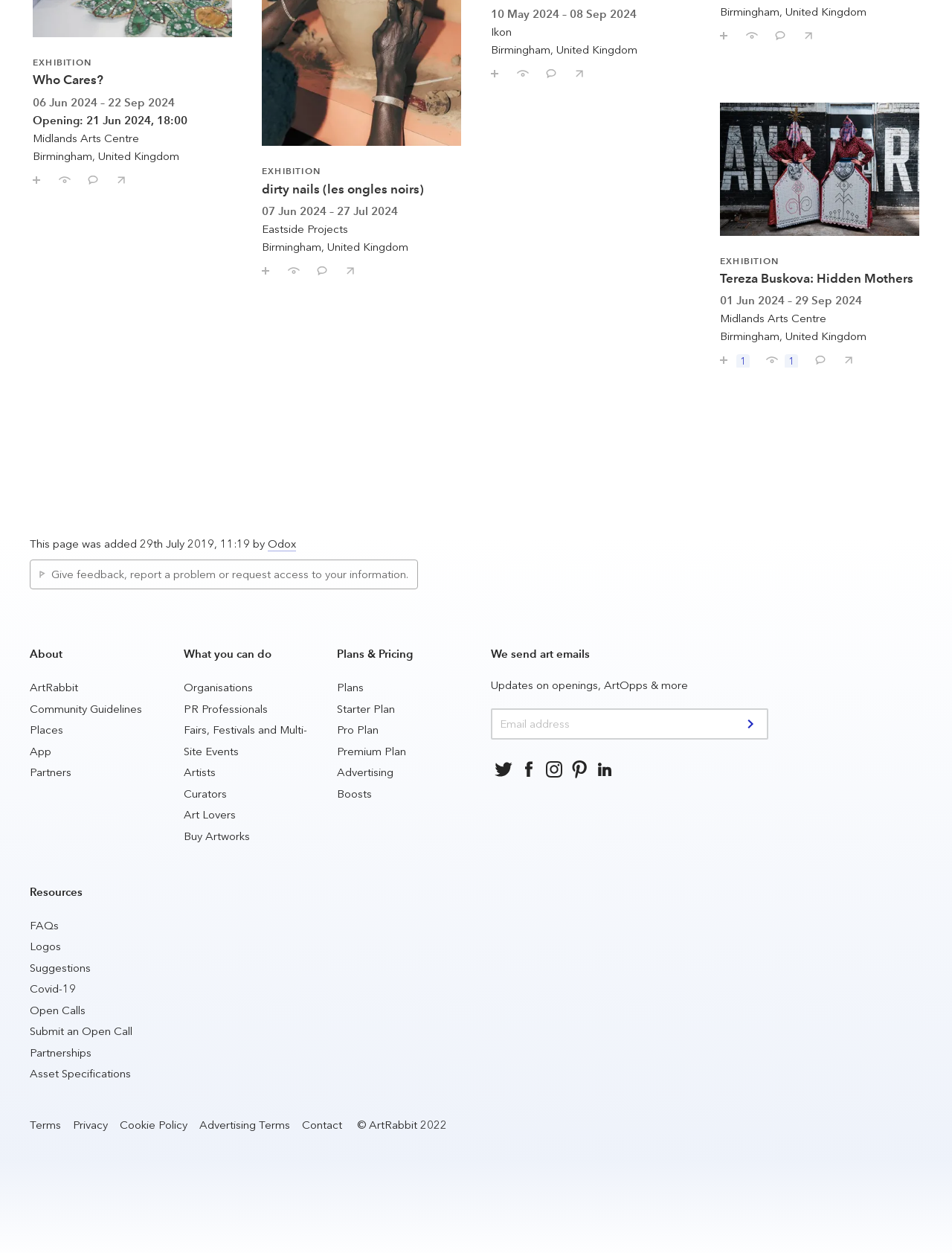Can you find the bounding box coordinates of the area I should click to execute the following instruction: "Submit"?

[0.775, 0.567, 0.806, 0.589]